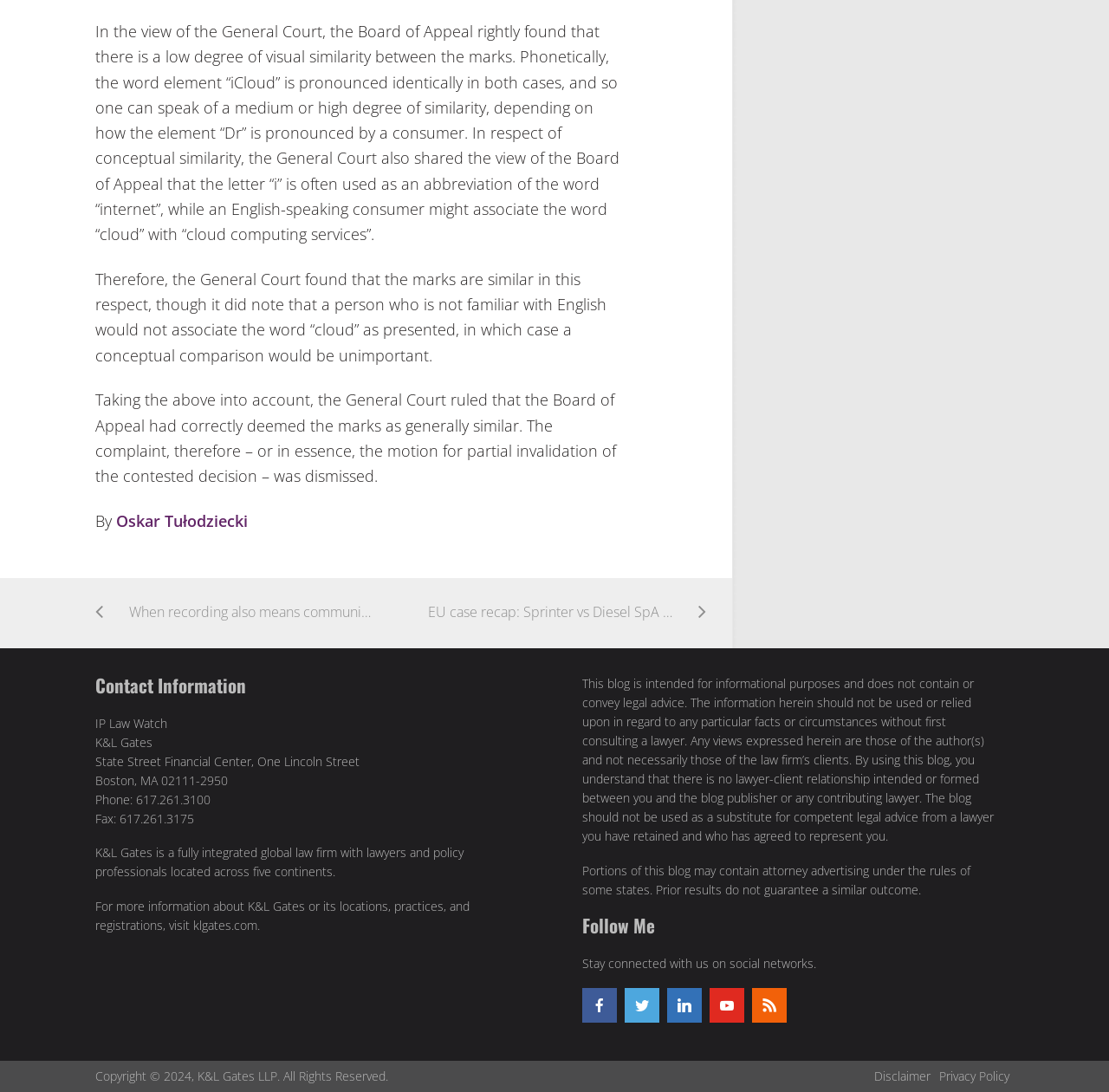What is the name of the law firm?
Please use the visual content to give a single word or phrase answer.

K&L Gates